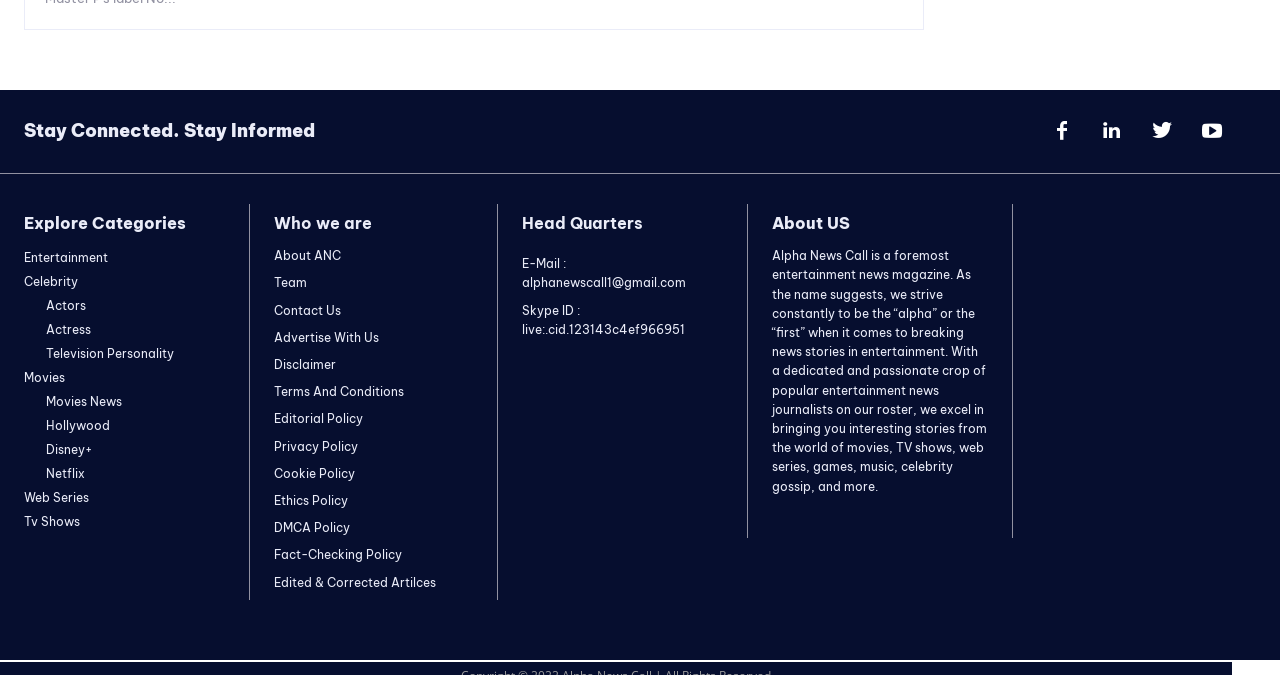What is the name of the entertainment news magazine?
Can you provide an in-depth and detailed response to the question?

The answer can be found in the 'About US' section, where it is stated that 'Alpha News Call is a foremost entertainment news magazine.'